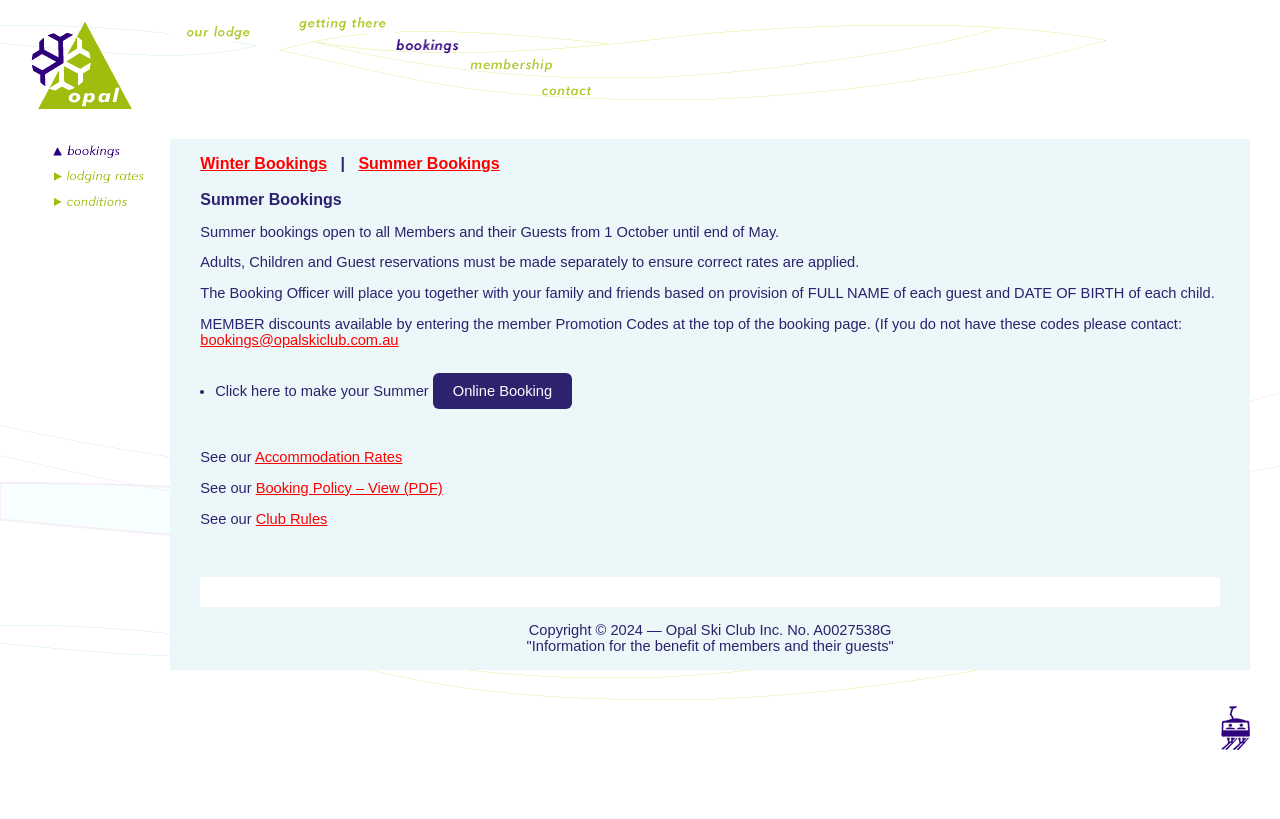Bounding box coordinates must be specified in the format (top-left x, top-left y, bottom-right x, bottom-right y). All values should be floating point numbers between 0 and 1. What are the bounding box coordinates of the UI element described as: Booking Policy – View (PDF)

[0.2, 0.586, 0.346, 0.606]